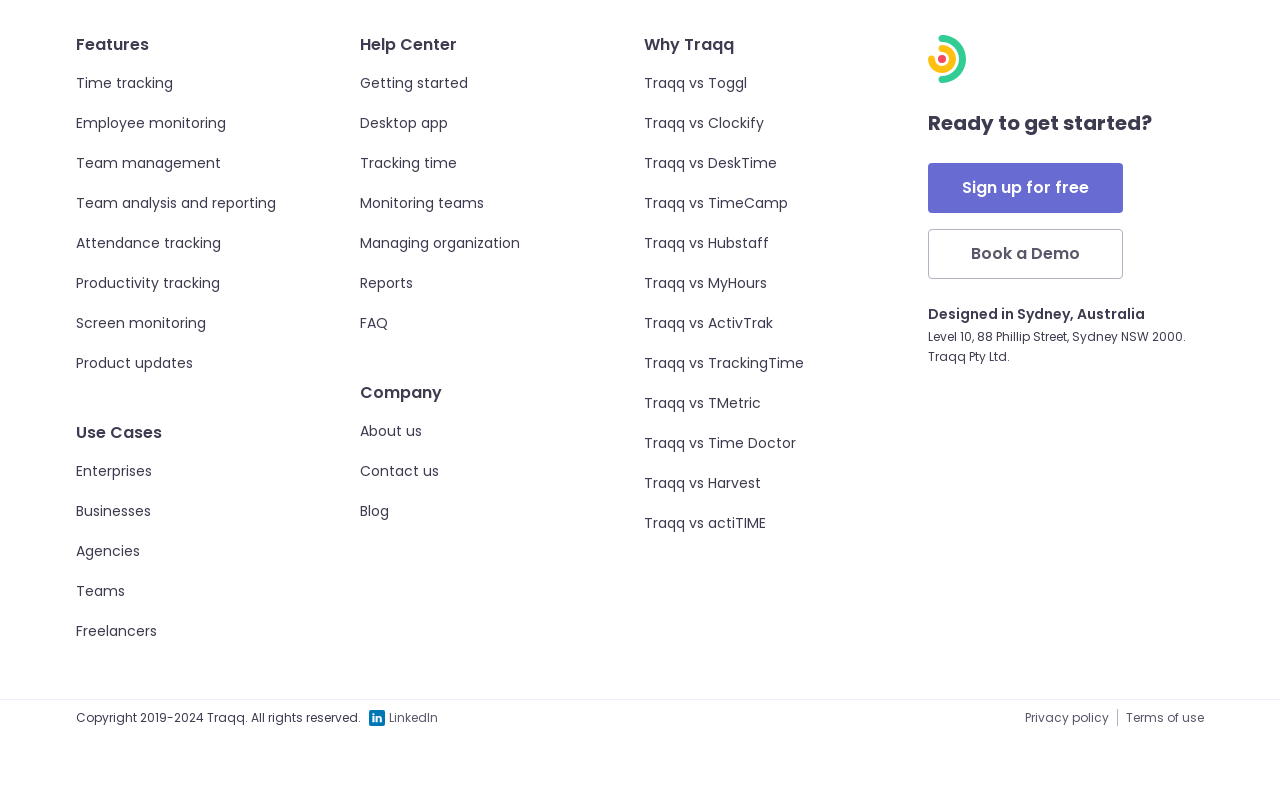What is the name of the company?
Using the screenshot, give a one-word or short phrase answer.

Traqq